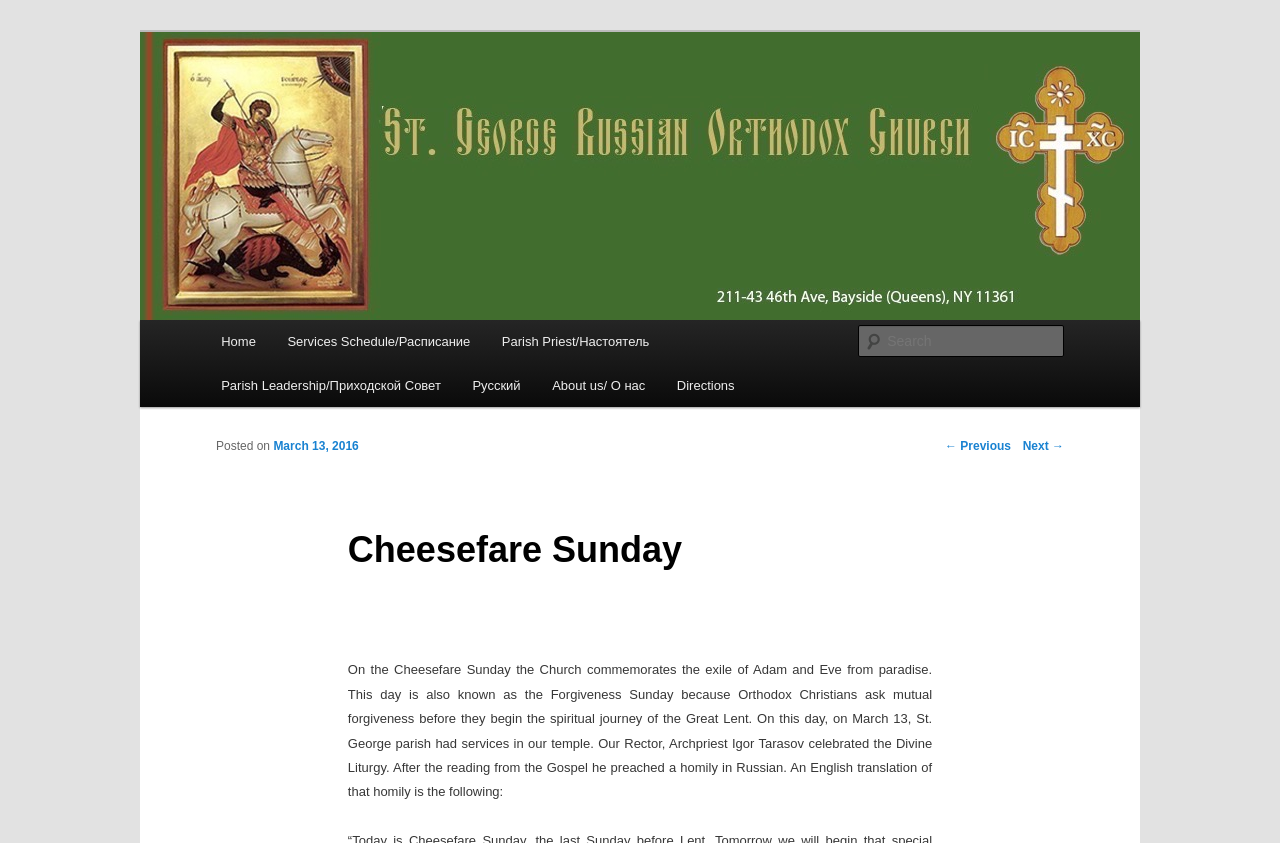What is the name of the church?
Please answer the question with a detailed and comprehensive explanation.

The name of the church can be found in the heading element with the text 'St. George Russian Orthodox Church' which is located at the top of the webpage.